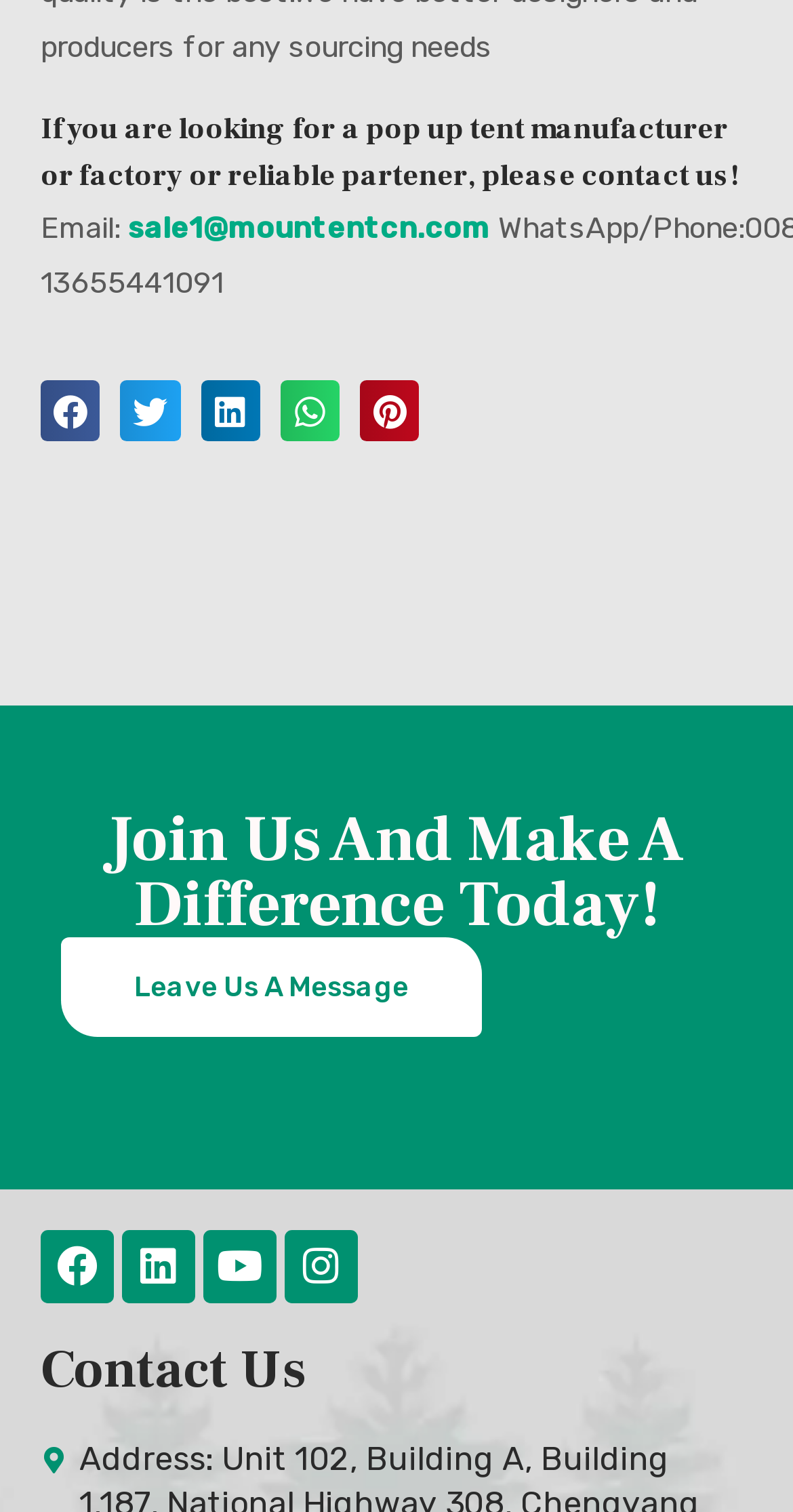Please identify the bounding box coordinates of the element I need to click to follow this instruction: "Leave a message".

[0.077, 0.619, 0.608, 0.686]